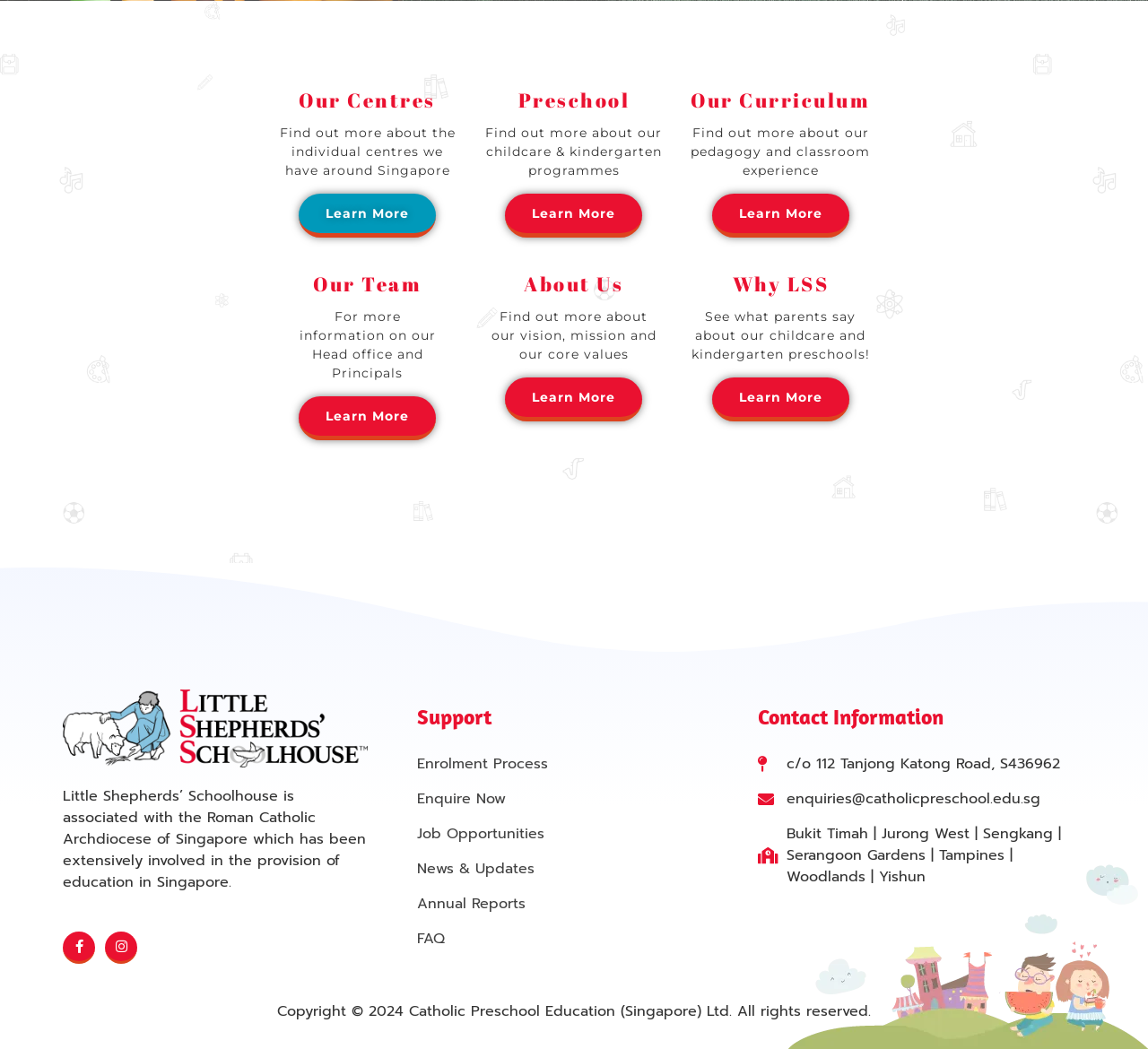Identify the bounding box coordinates for the element you need to click to achieve the following task: "View our curriculum". The coordinates must be four float values ranging from 0 to 1, formatted as [left, top, right, bottom].

[0.62, 0.184, 0.74, 0.226]